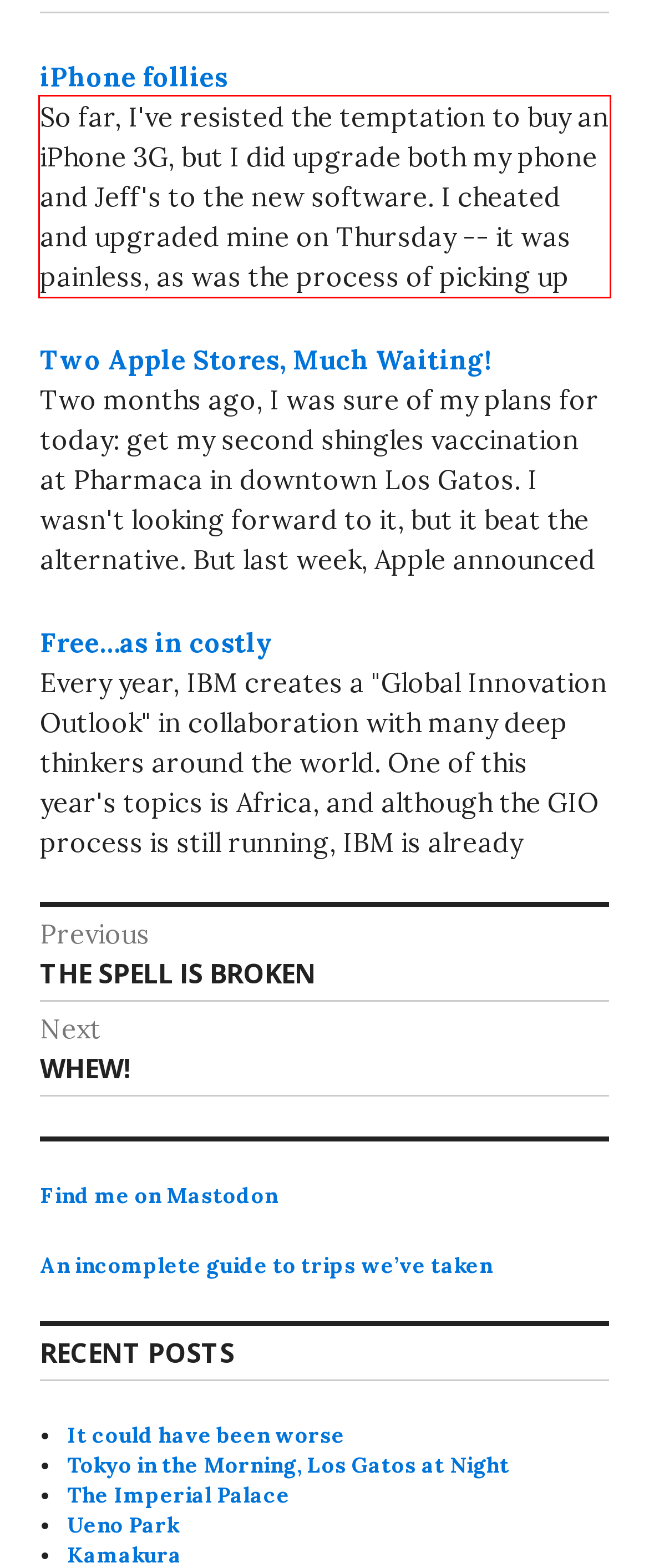Please look at the webpage screenshot and extract the text enclosed by the red bounding box.

So far, I've resisted the temptation to buy an iPhone 3G, but I did upgrade both my phone and Jeff's to the new software. I cheated and upgraded mine on Thursday -- it was painless, as was the process of picking up some of the free apps from the App…